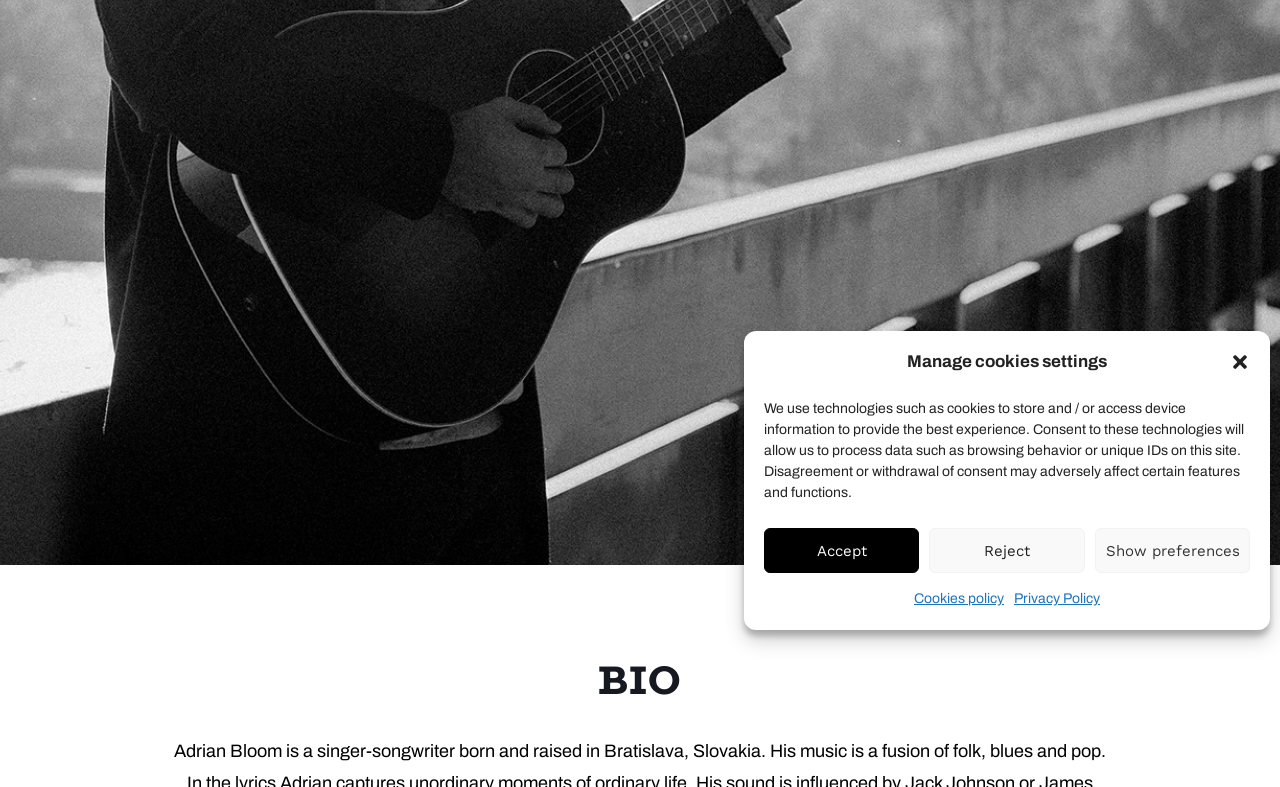Predict the bounding box of the UI element that fits this description: "Accept".

[0.597, 0.671, 0.718, 0.728]